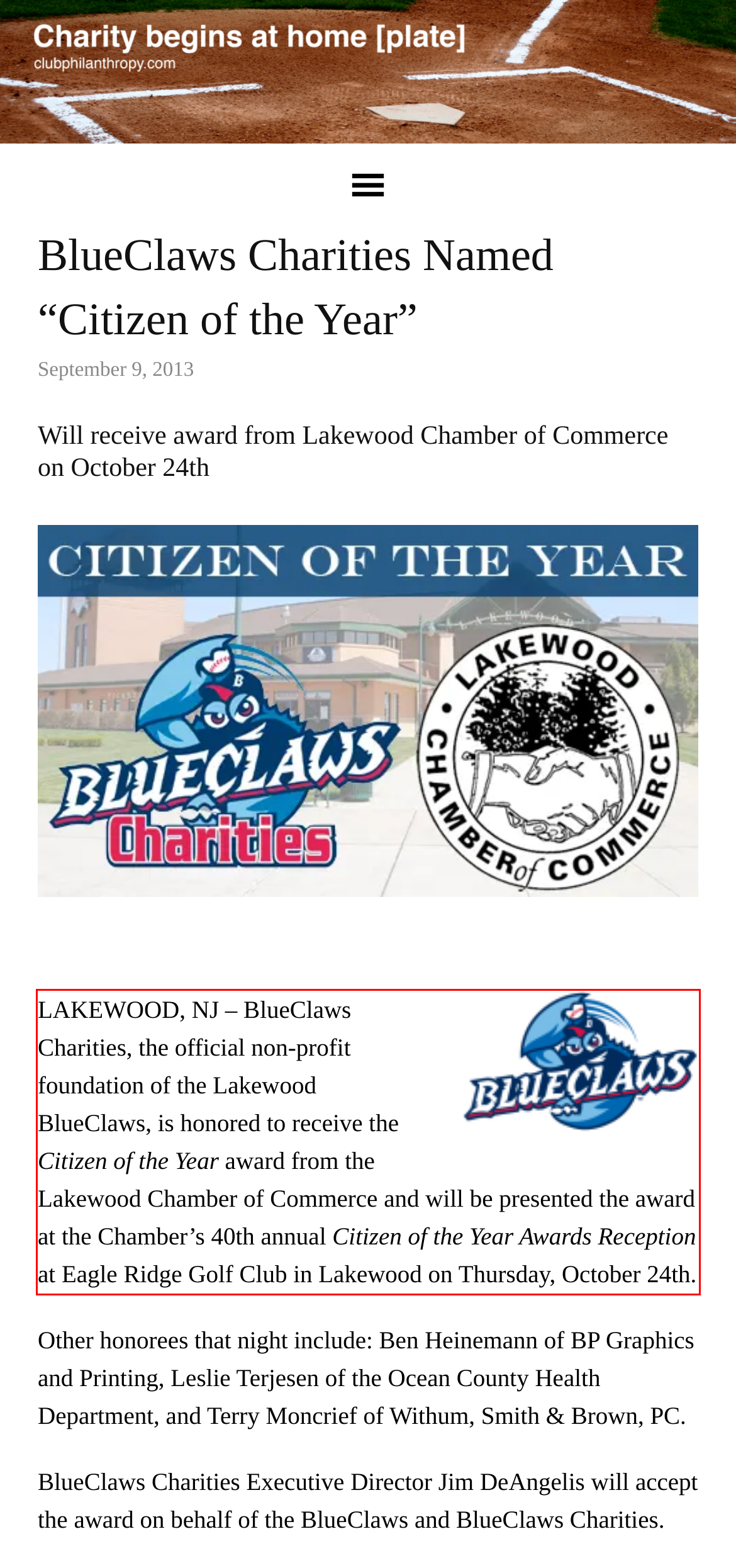You are given a screenshot showing a webpage with a red bounding box. Perform OCR to capture the text within the red bounding box.

LAKEWOOD, NJ – BlueClaws Charities, the official non-profit foundation of the Lakewood BlueClaws, is honored to receive the Citizen of the Year award from the Lakewood Chamber of Commerce and will be presented the award at the Chamber’s 40th annual Citizen of the Year Awards Reception at Eagle Ridge Golf Club in Lakewood on Thursday, October 24th.